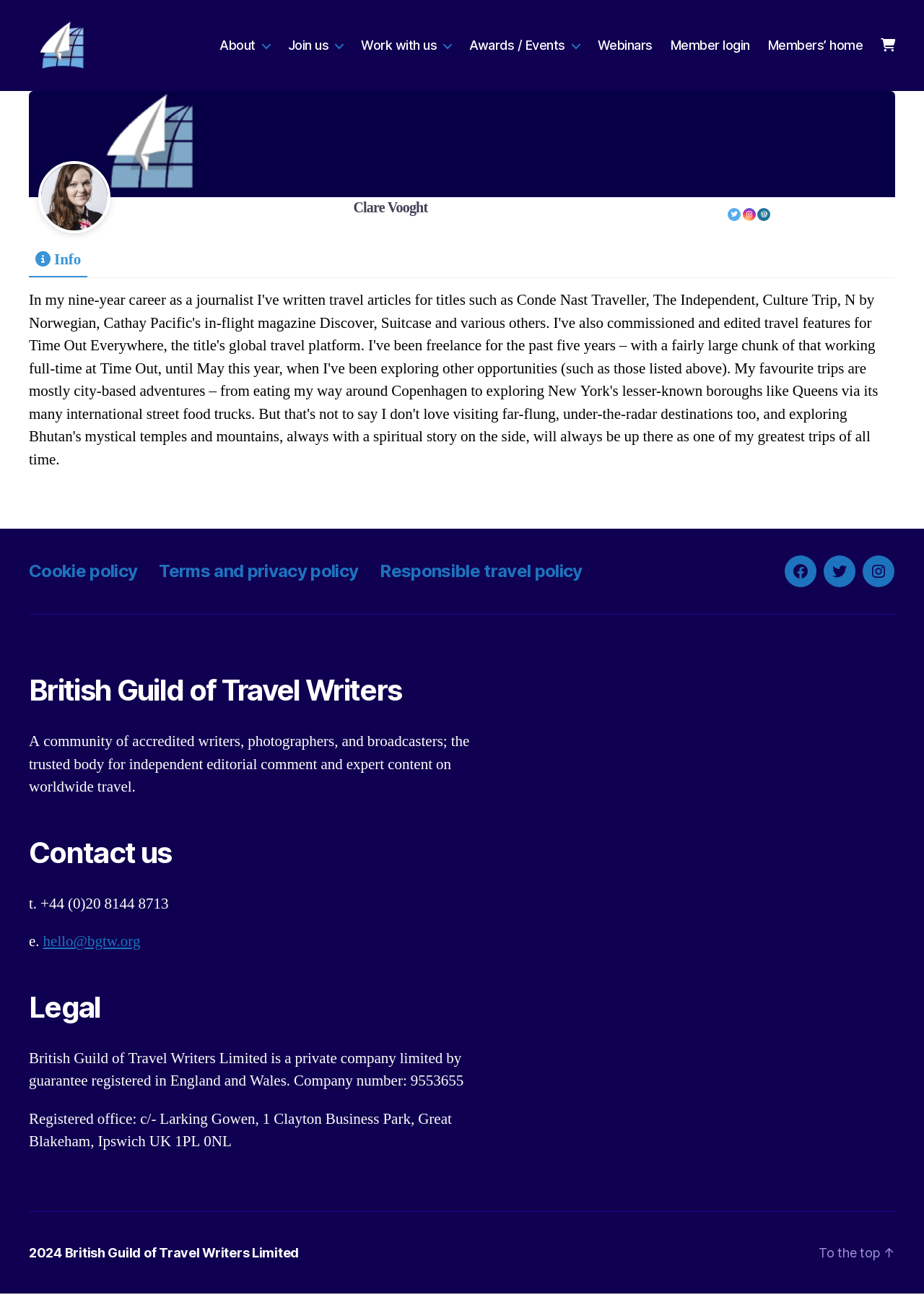Bounding box coordinates should be in the format (top-left x, top-left y, bottom-right x, bottom-right y) and all values should be floating point numbers between 0 and 1. Determine the bounding box coordinate for the UI element described as: Member login

[0.726, 0.034, 0.812, 0.046]